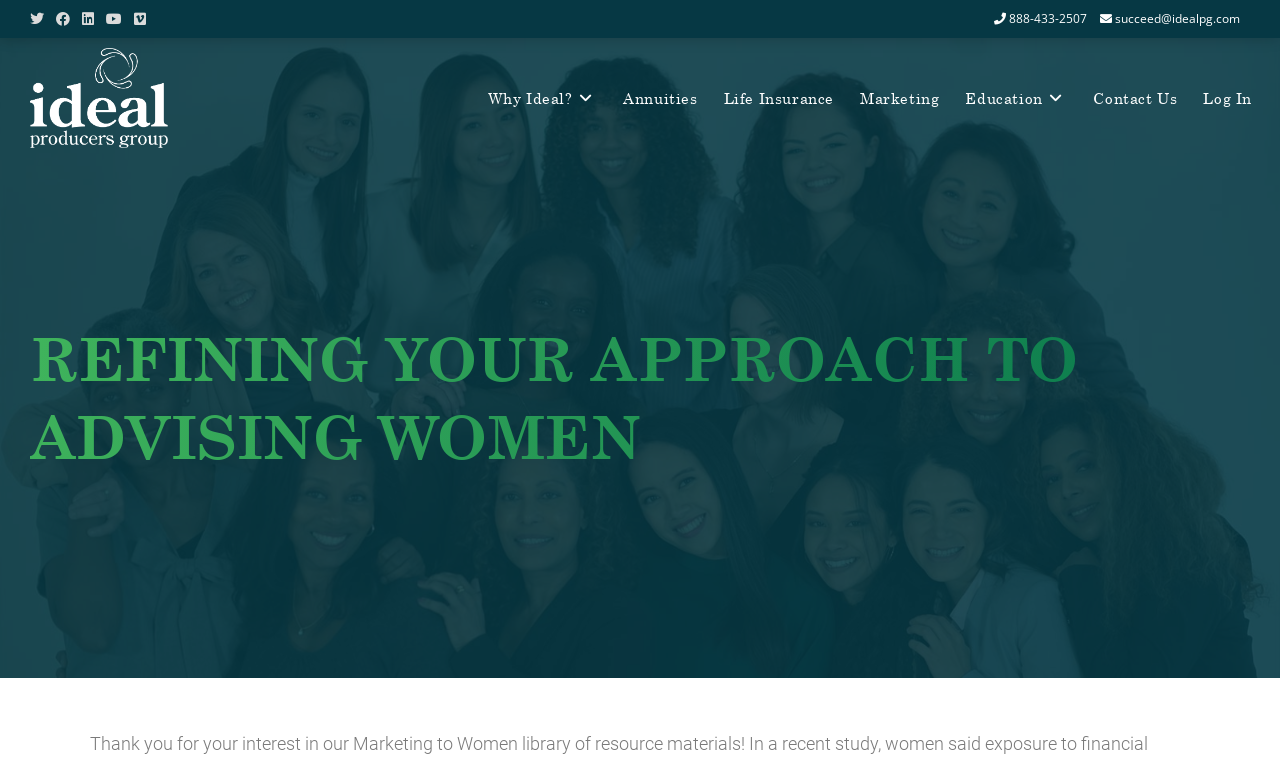Analyze the image and provide a detailed answer to the question: What is the main topic of the webpage?

The webpage appears to be about Ideal Producers Group, as indicated by the logo and the various links and sections related to the group.